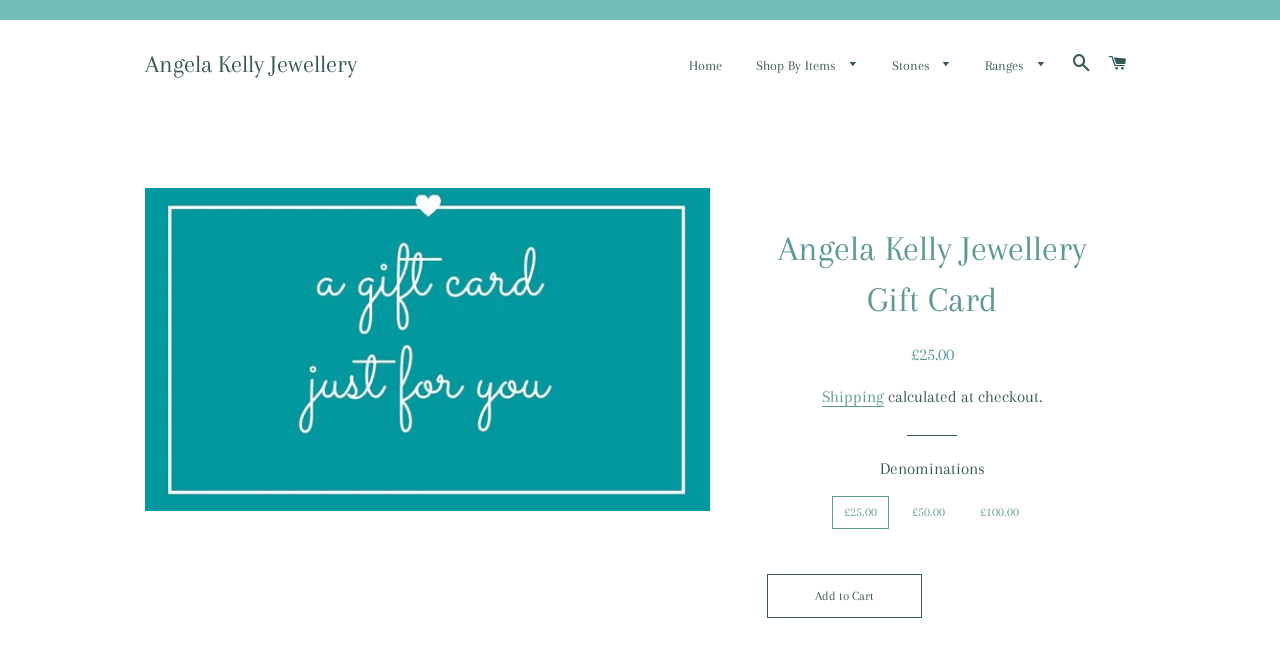Identify the bounding box coordinates of the part that should be clicked to carry out this instruction: "Click on the 'Home' link".

[0.527, 0.06, 0.576, 0.139]